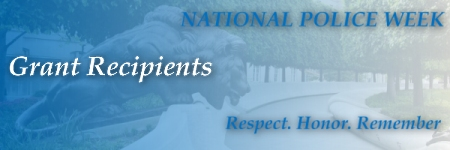Offer a detailed account of the various components present in the image.

The image serves as a commemorative banner for National Police Week, highlighting the program dedicated to grant recipients. The prominent text "Grant Recipients" is positioned centrally, emphasizing the contributions and sacrifices of those honored. Above this, "NATIONAL POLICE WEEK" is displayed in bold, blue letters, signaling the significance of the occasion. Below the main title, the phrase "Respect. Honor. Remember." encapsulates the spirit of the event, invoking a sense of reverence for the fallen officers. The background features a serene image of a lion statue, symbolizing strength and courage, set against a subtly blurred landscape of trees and pathways, further enhancing the solemn yet celebratory tone of the banner.